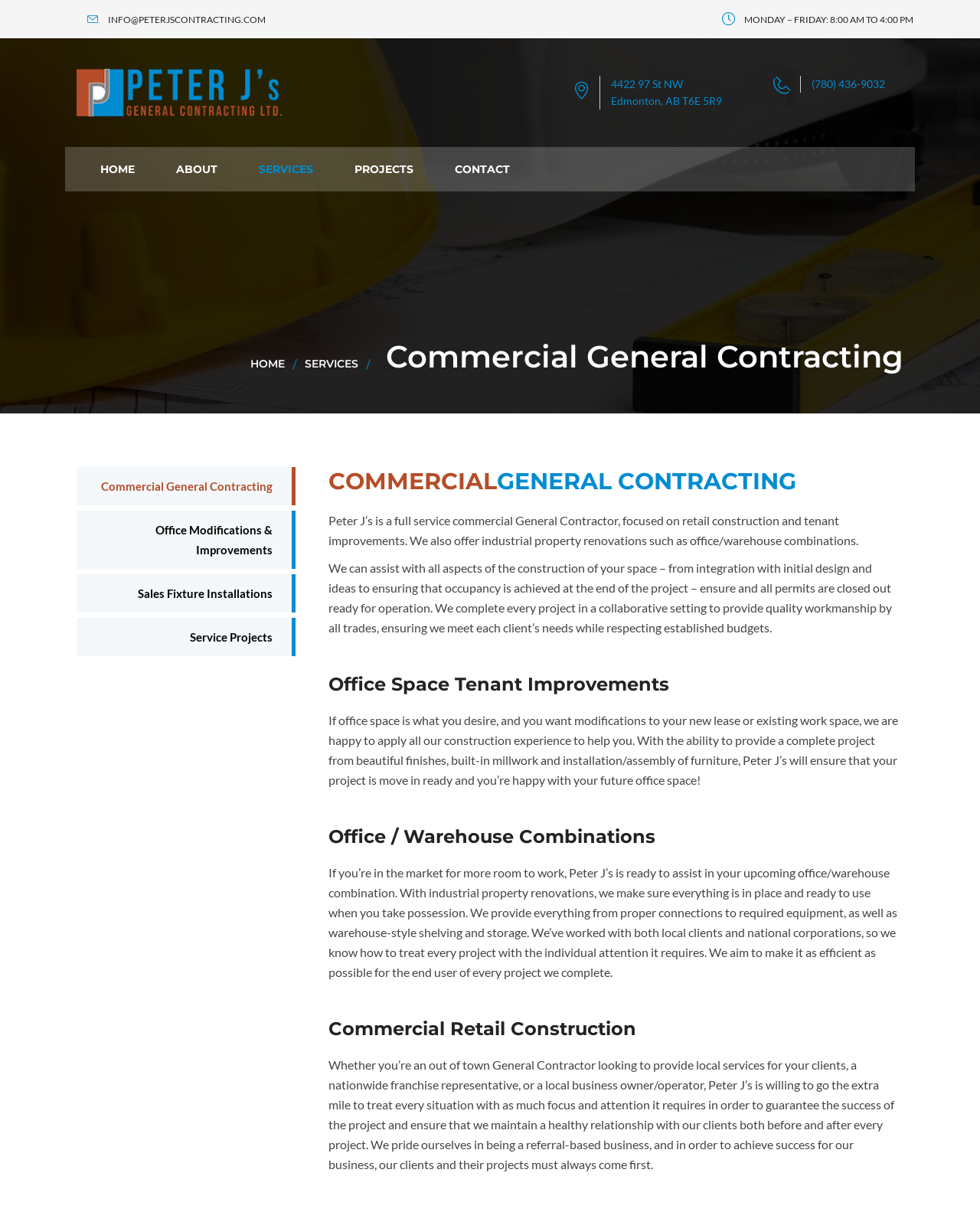What is the company's phone number?
Using the image, give a concise answer in the form of a single word or short phrase.

(780) 436-9032